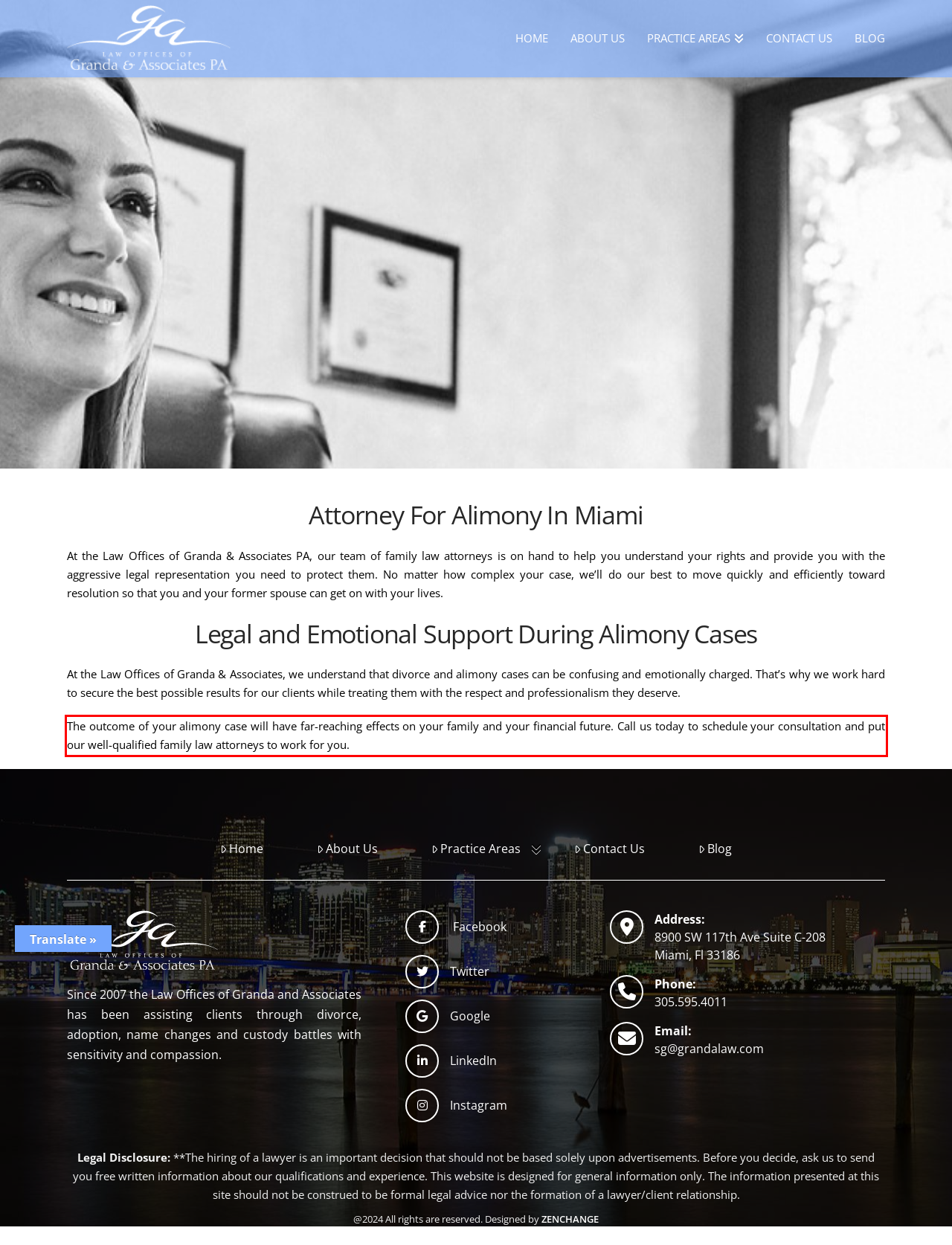Analyze the screenshot of the webpage that features a red bounding box and recognize the text content enclosed within this red bounding box.

The outcome of your alimony case will have far-reaching effects on your family and your financial future. Call us today to schedule your consultation and put our well-qualified family law attorneys to work for you.